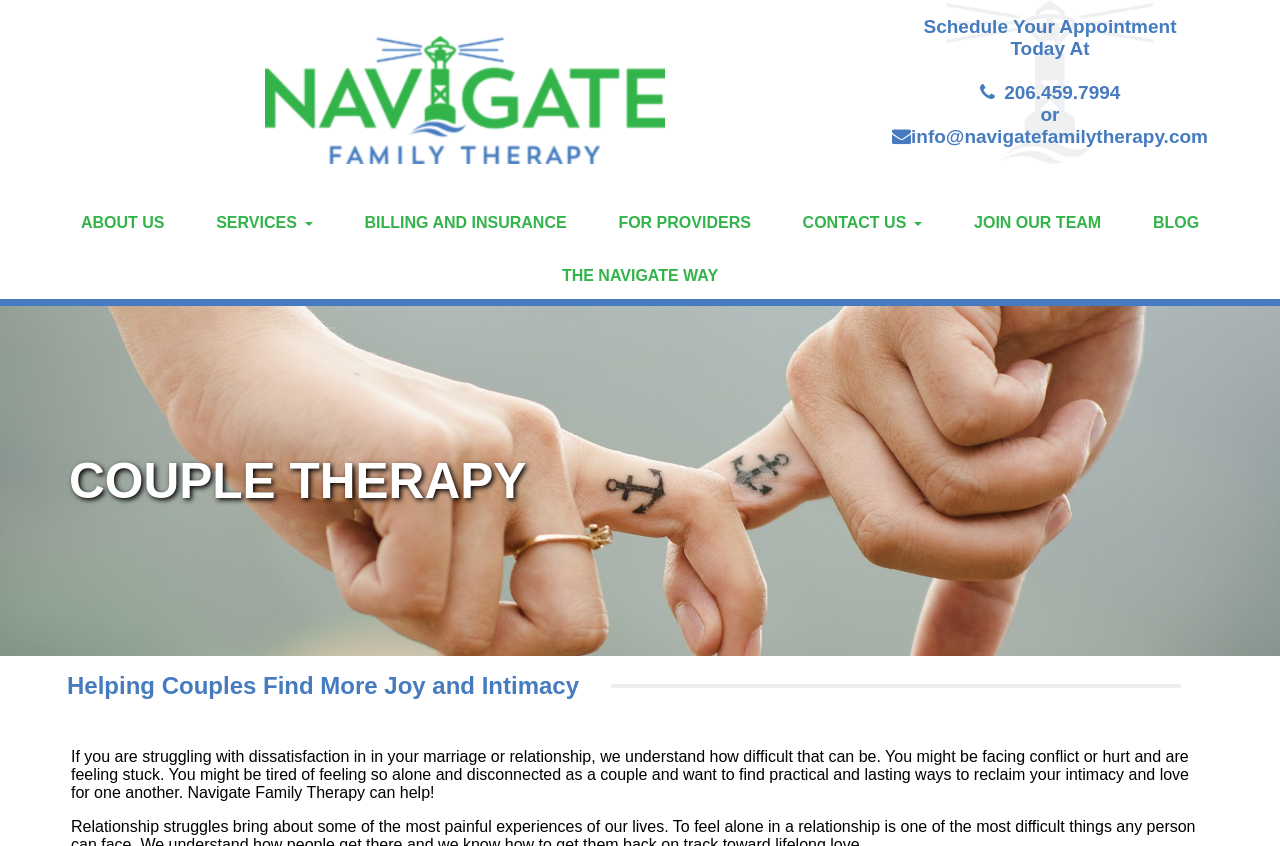Locate the bounding box coordinates of the clickable element to fulfill the following instruction: "Read the blog". Provide the coordinates as four float numbers between 0 and 1 in the format [left, top, right, bottom].

[0.881, 0.236, 0.957, 0.291]